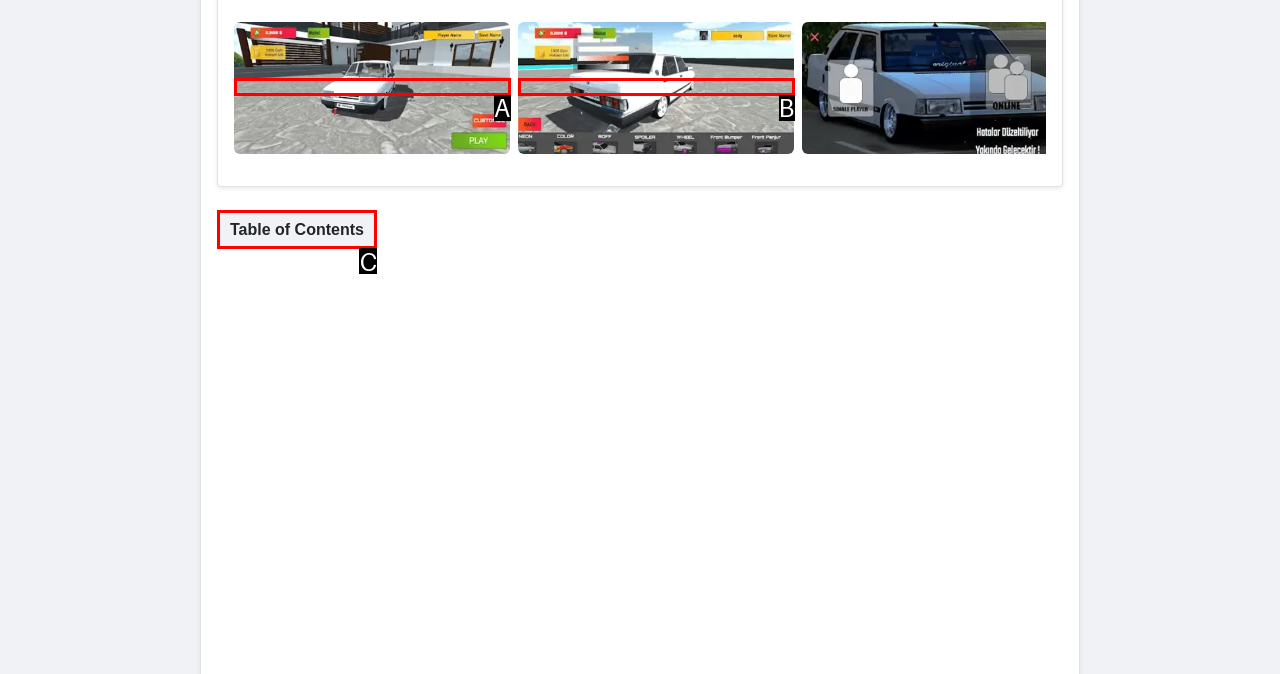Match the following description to a UI element: Table of Contents
Provide the letter of the matching option directly.

C